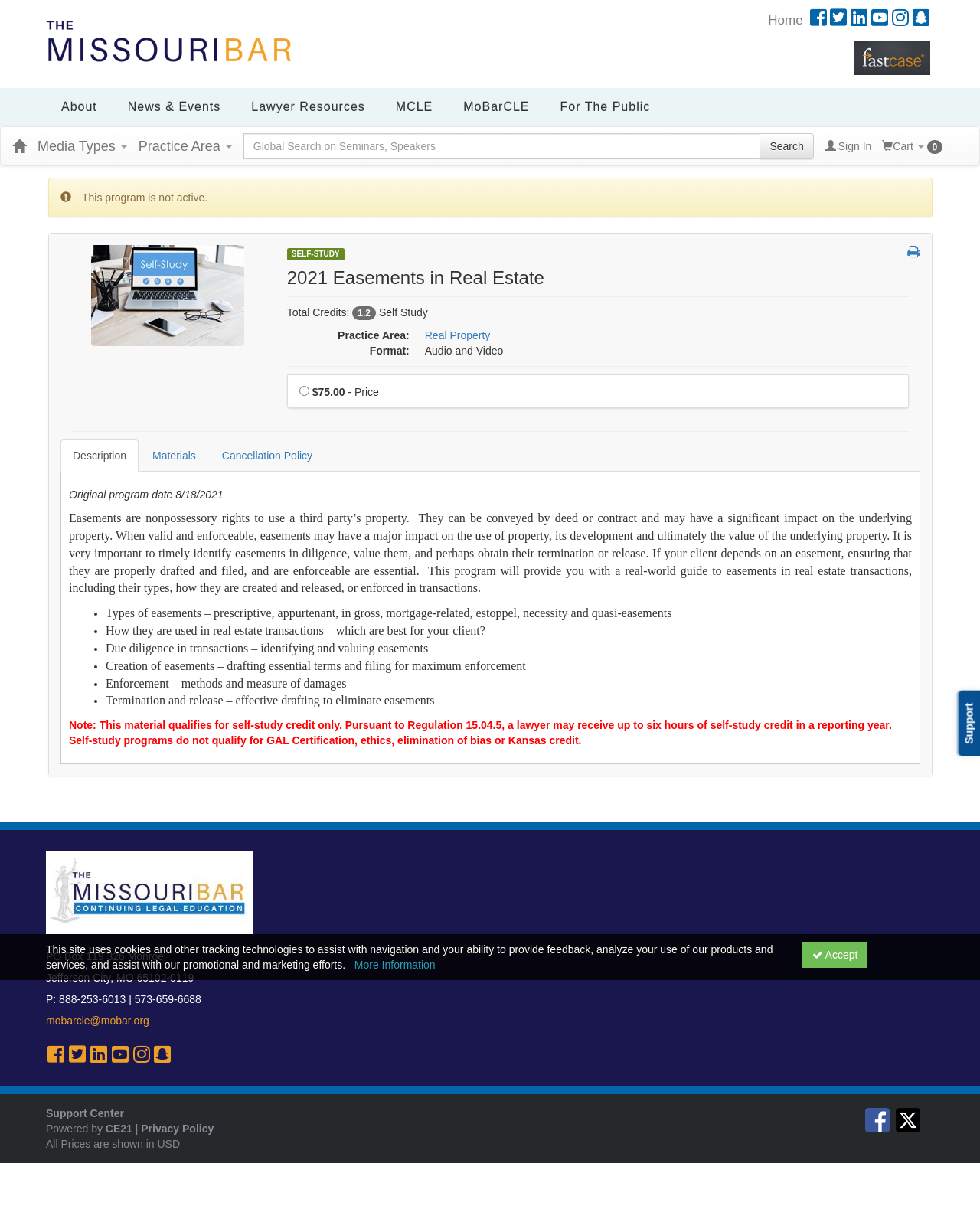Based on the image, provide a detailed response to the question:
What is the price of this self-study product?

I found the price by looking at the radio button labeled 'Price' which has a value of $75.00.